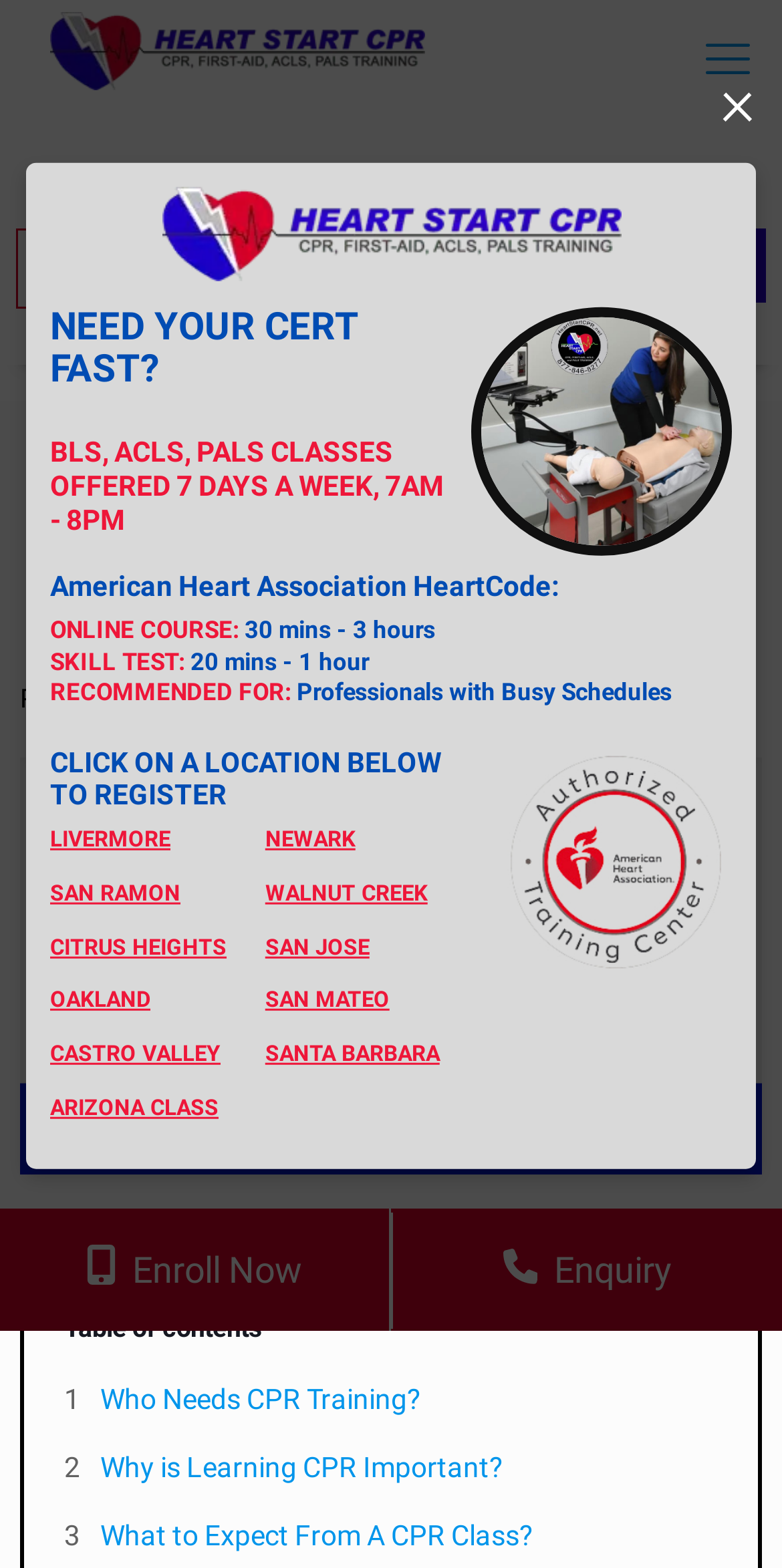Using the provided element description "Enquiry", determine the bounding box coordinates of the UI element.

[0.5, 0.771, 1.0, 0.849]